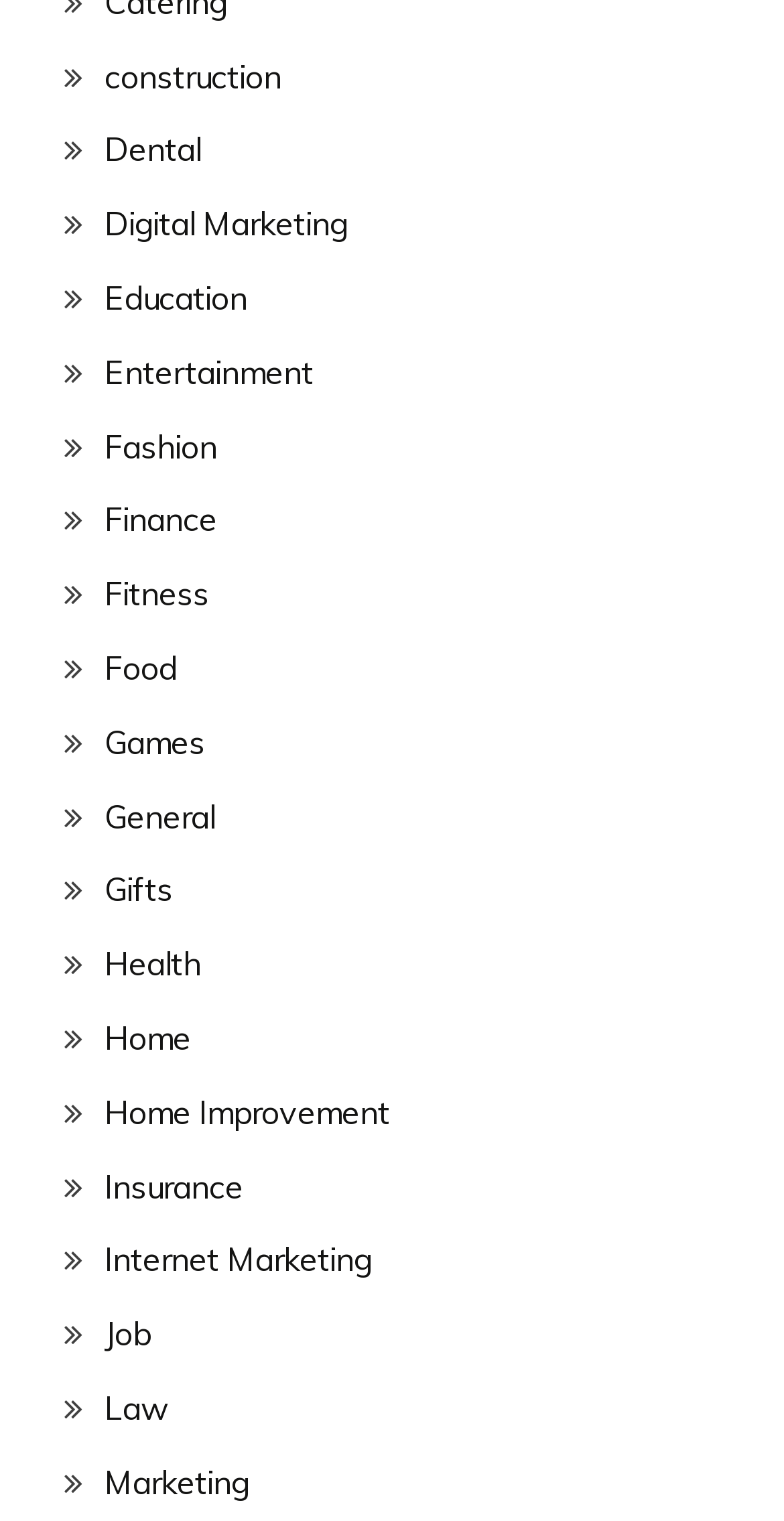Pinpoint the bounding box coordinates of the element to be clicked to execute the instruction: "Follow on Instagram".

None